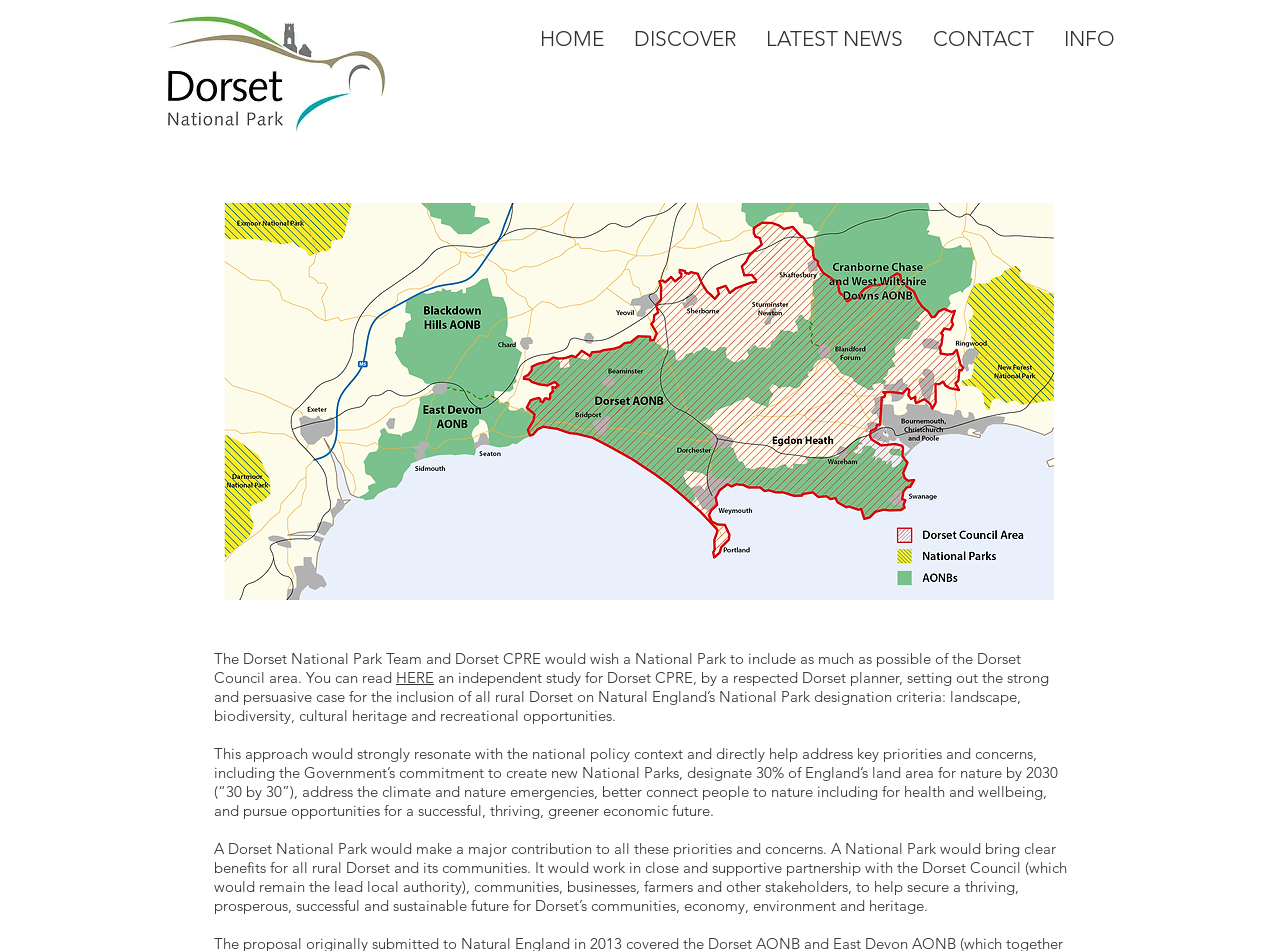Can you give a comprehensive explanation to the question given the content of the image?
Who is involved in the proposal?

According to the text, the Dorset National Park Team and Dorset CPRE are involved in the proposal, and they have commissioned an independent study to make a case for the inclusion of all rural Dorset in the National Park.